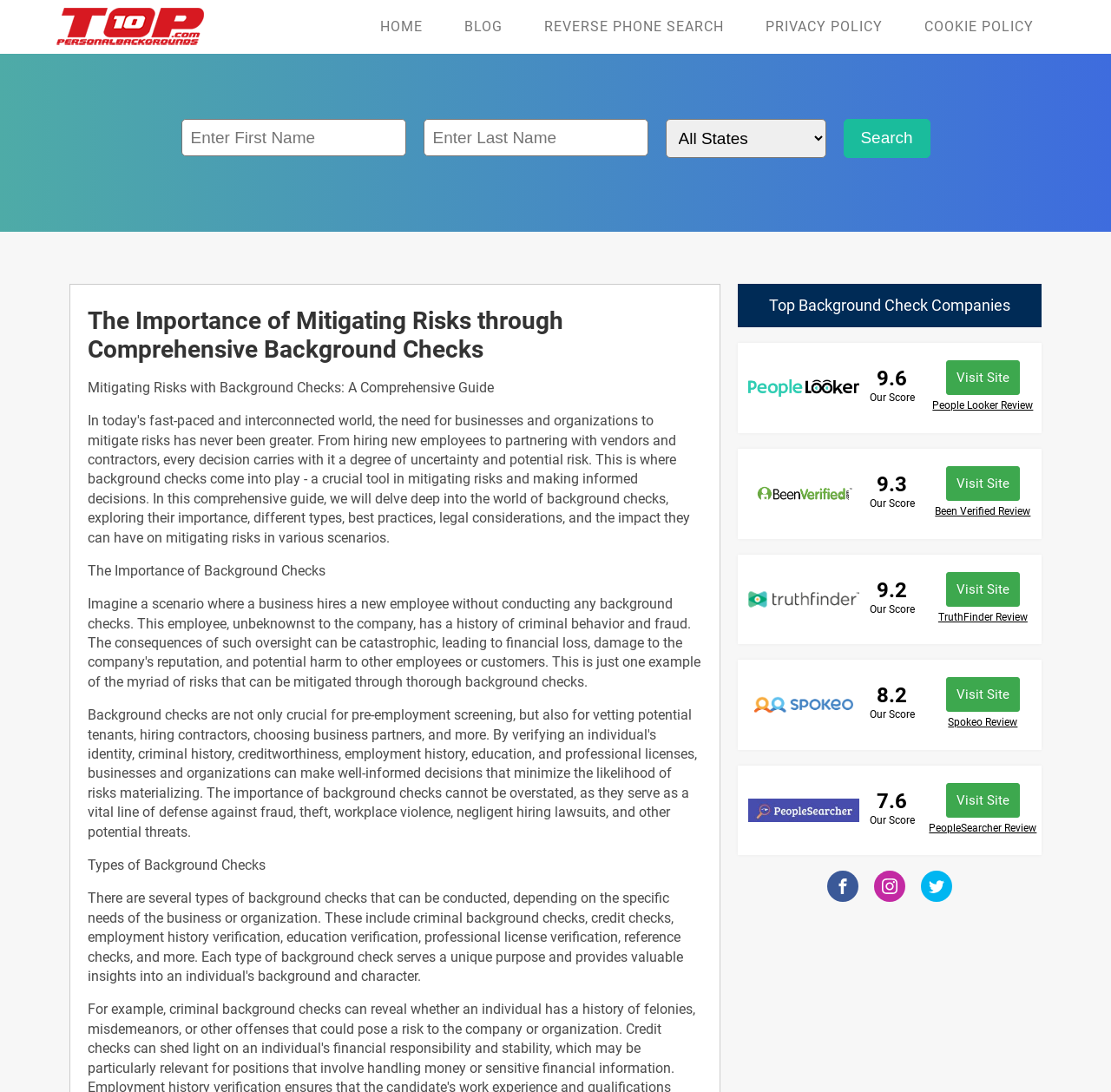Create a detailed summary of the webpage's content and design.

This webpage is about mitigating risks with background checks, providing a comprehensive guide. At the top, there is a navigation menu with links to "HOME", "BLOG", "REVERSE PHONE SEARCH", "PRIVACY POLICY", and "COOKIE POLICY". Below the navigation menu, there is a search form with two text boxes to enter first and last names, a combo box, and a "Search" button.

The main content of the webpage is divided into sections. The first section has a heading "The Importance of Mitigating Risks through Comprehensive Background Checks" and a subheading "Mitigating Risks with Background Checks: A Comprehensive Guide". Below this, there are three paragraphs of text discussing the importance of background checks.

The next section is titled "Top Background Check Companies" and lists several companies with their scores, such as "9.6", "9.3", "9.2", "8.2", and "7.6". Each company has a link to "Visit Site" and a review link, such as "People Looker Review" or "Been Verified Review".

At the bottom of the webpage, there are social media links to "Visit our Facebook", "Visit our Instagram", and "Visit our Twitter", each with an icon representing the respective social media platform.